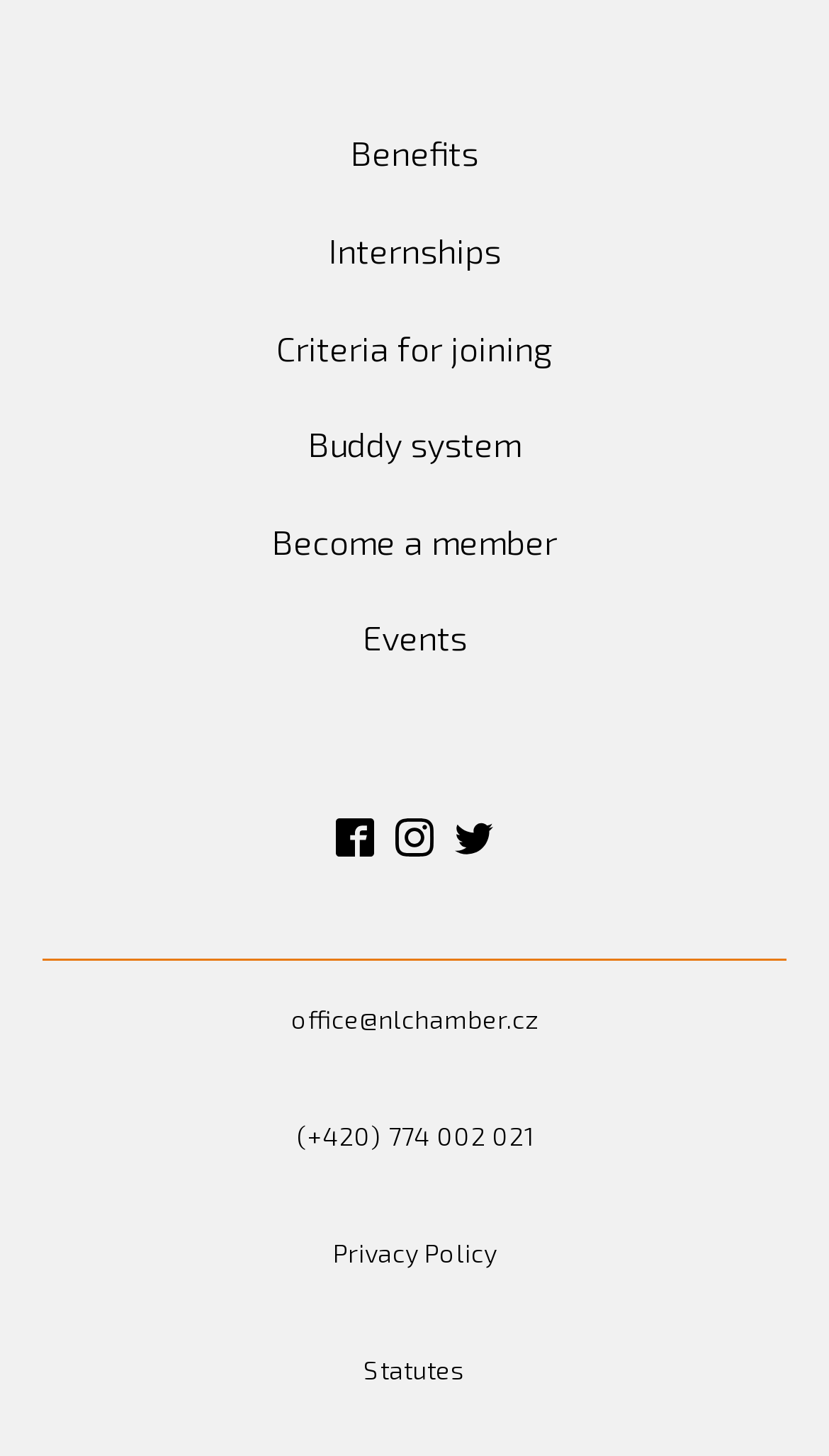Find the bounding box of the UI element described as follows: "Benefits".

[0.423, 0.087, 0.577, 0.124]